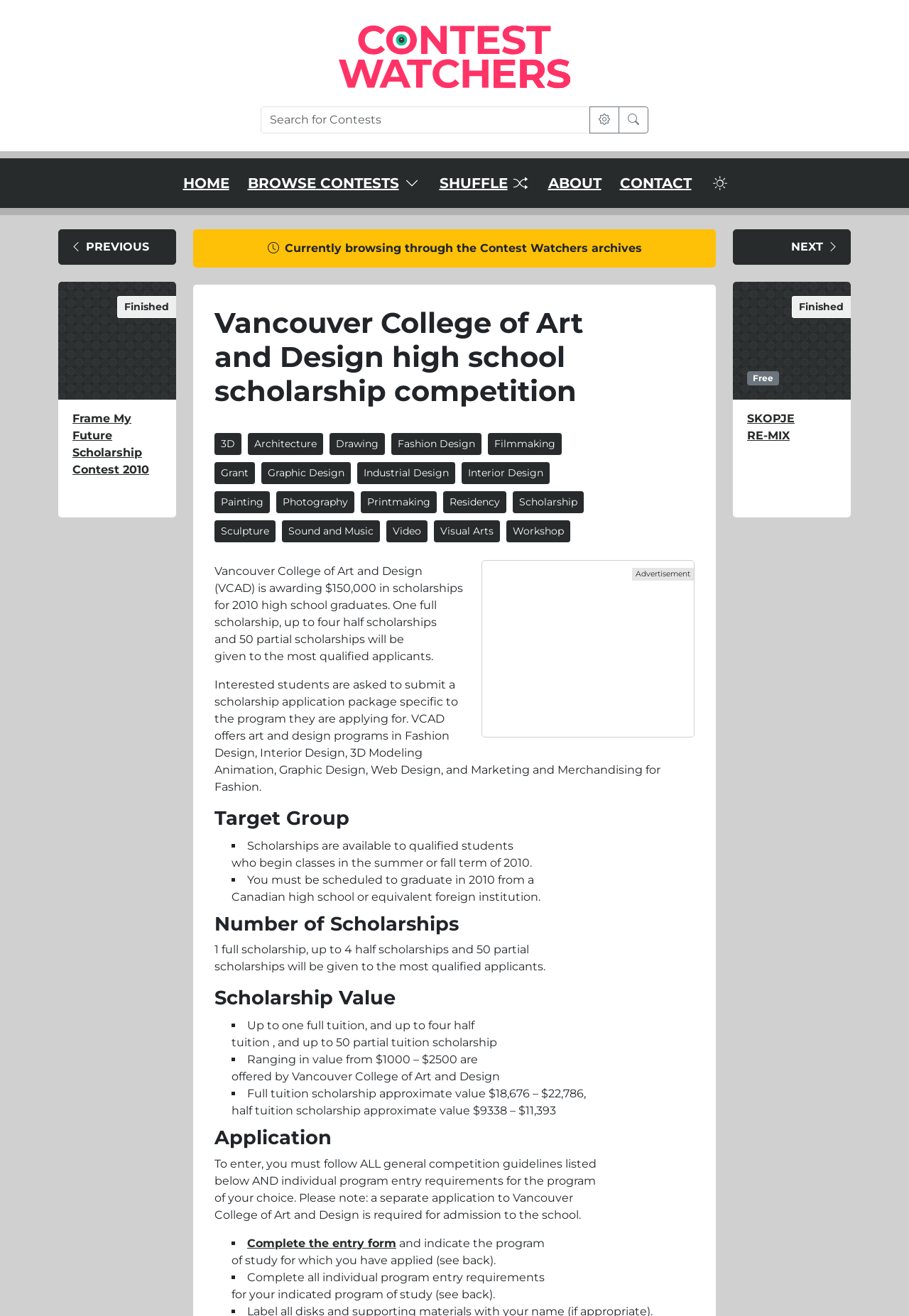What is the deadline for applying to the scholarship?
Relying on the image, give a concise answer in one word or a brief phrase.

Summer or fall term of 2010